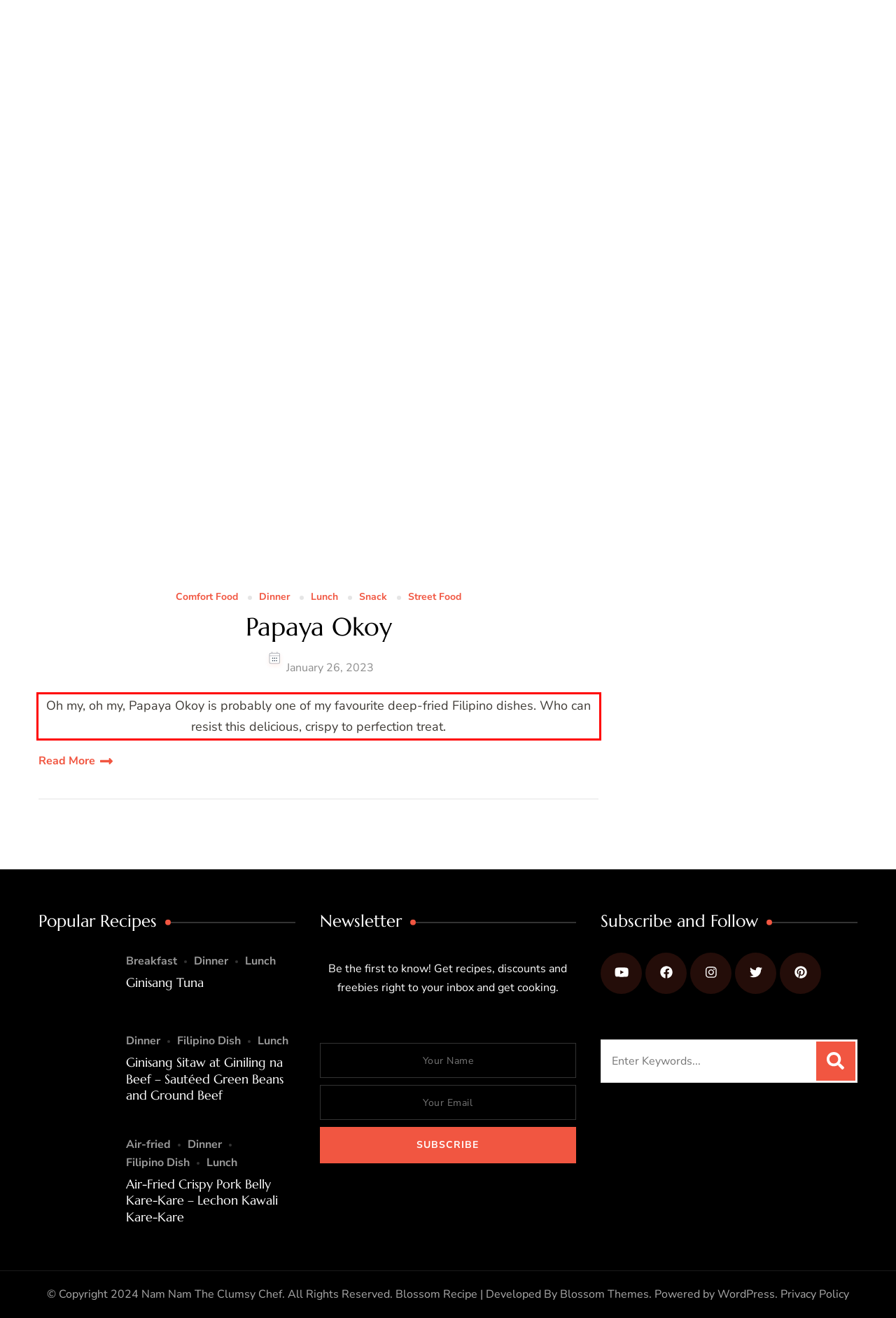Given a screenshot of a webpage containing a red rectangle bounding box, extract and provide the text content found within the red bounding box.

Oh my, oh my, Papaya Okoy is probably one of my favourite deep-fried Filipino dishes. Who can resist this delicious, crispy to perfection treat.